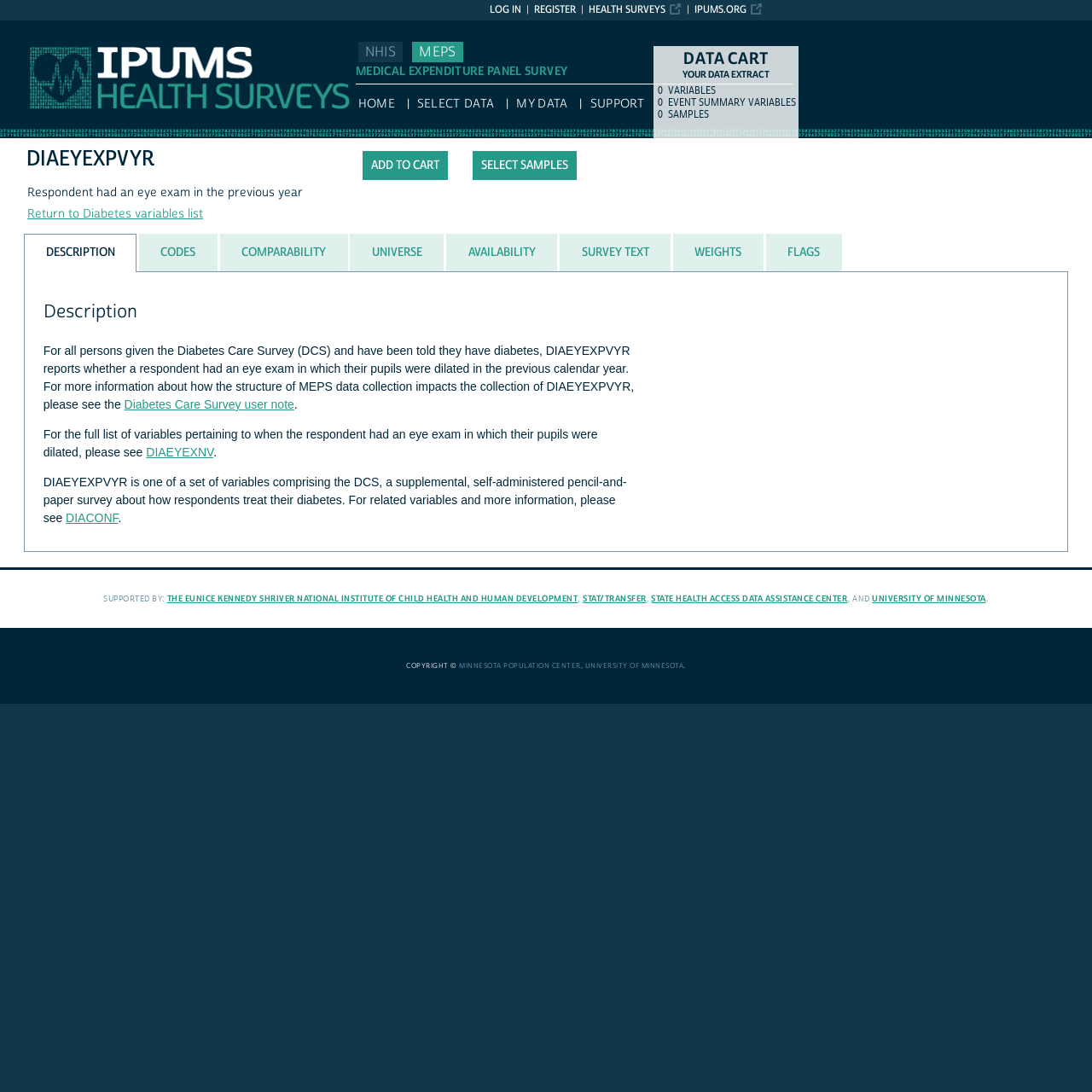Provide the bounding box coordinates for the UI element that is described as: "NHIS".

[0.328, 0.038, 0.369, 0.057]